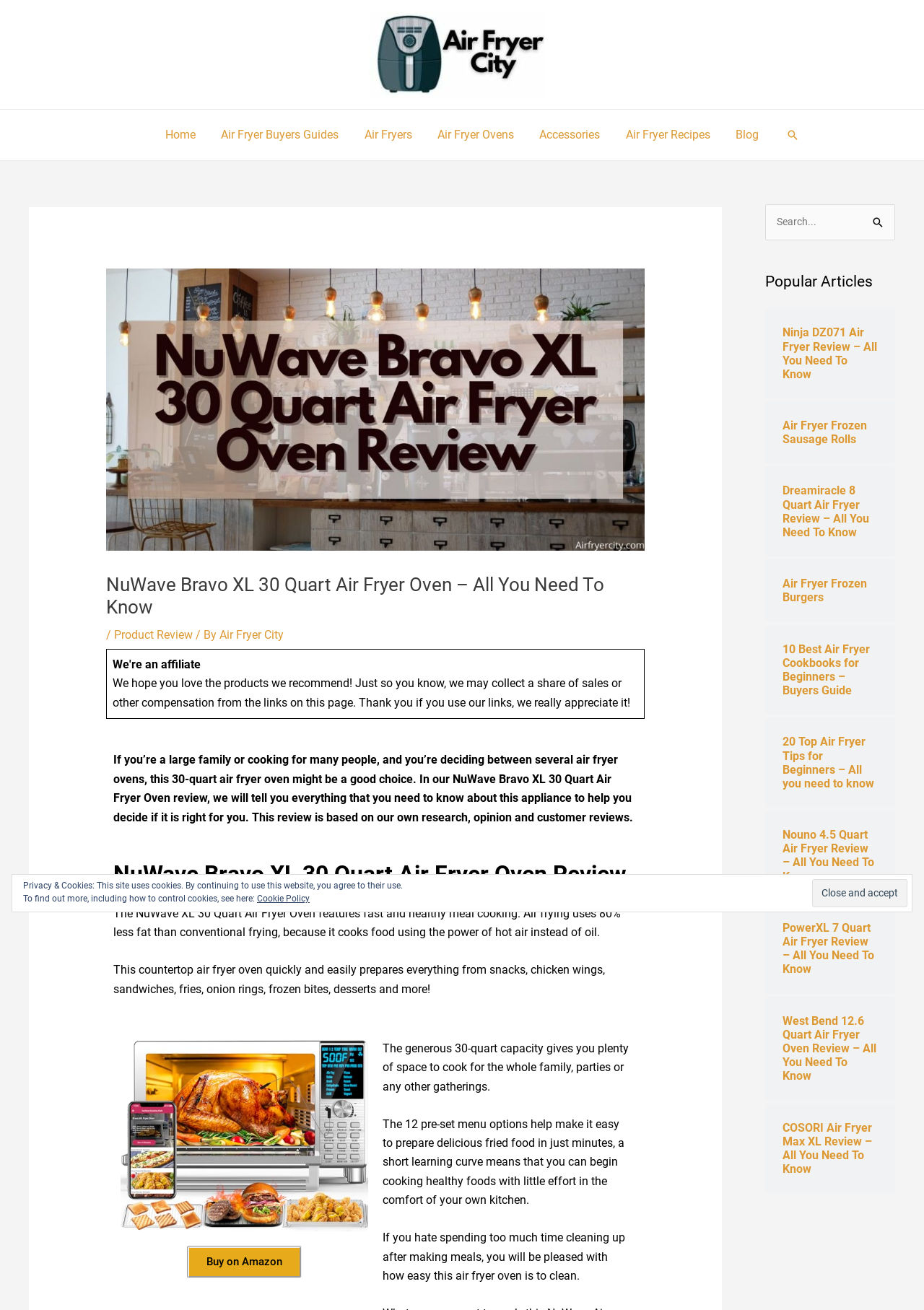Find the bounding box of the element with the following description: "Carol M. Newman Library". The coordinates must be four float numbers between 0 and 1, formatted as [left, top, right, bottom].

None